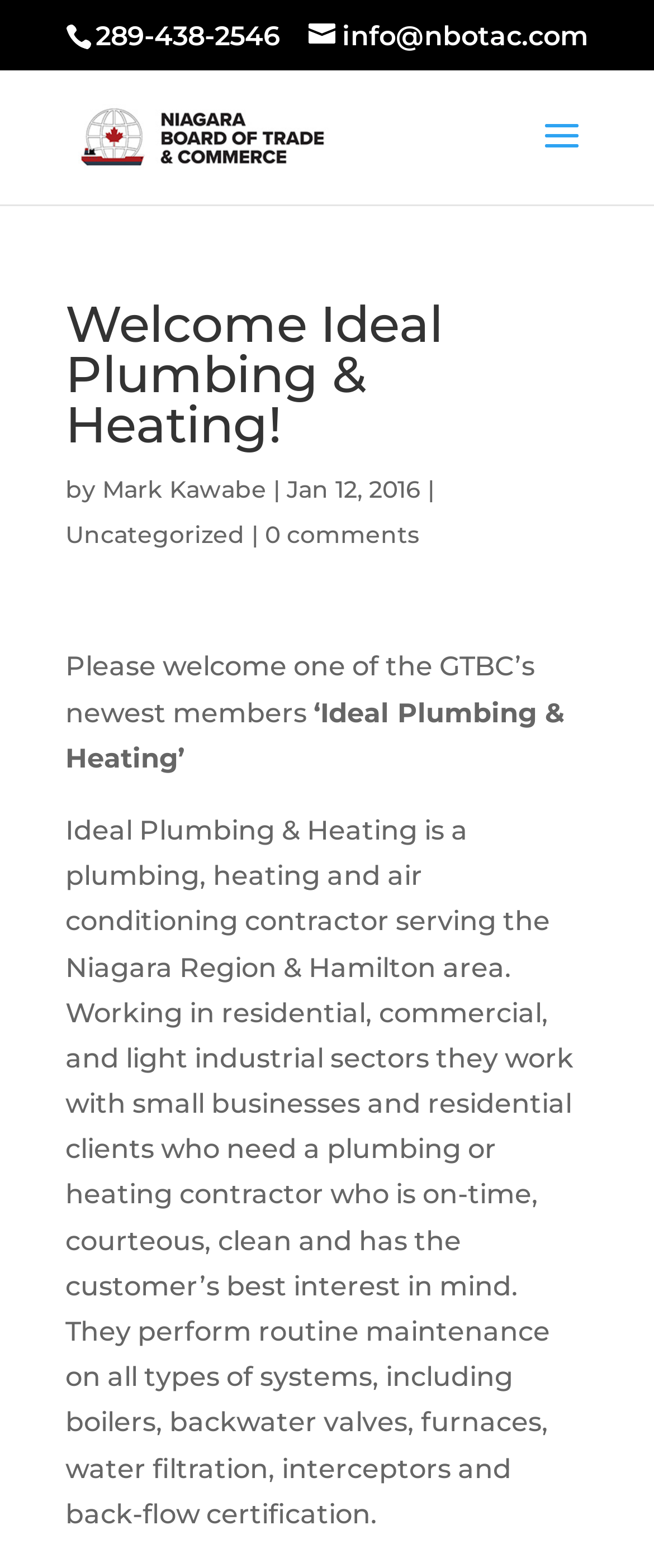Use the information in the screenshot to answer the question comprehensively: What is the name of the person who wrote the welcome message?

I found the name of the person by looking at the link element with the bounding box coordinates [0.156, 0.302, 0.408, 0.322] which contains the name 'Mark Kawabe'. This element is located near the static text element with the text 'by' and the date 'Jan 12, 2016'.